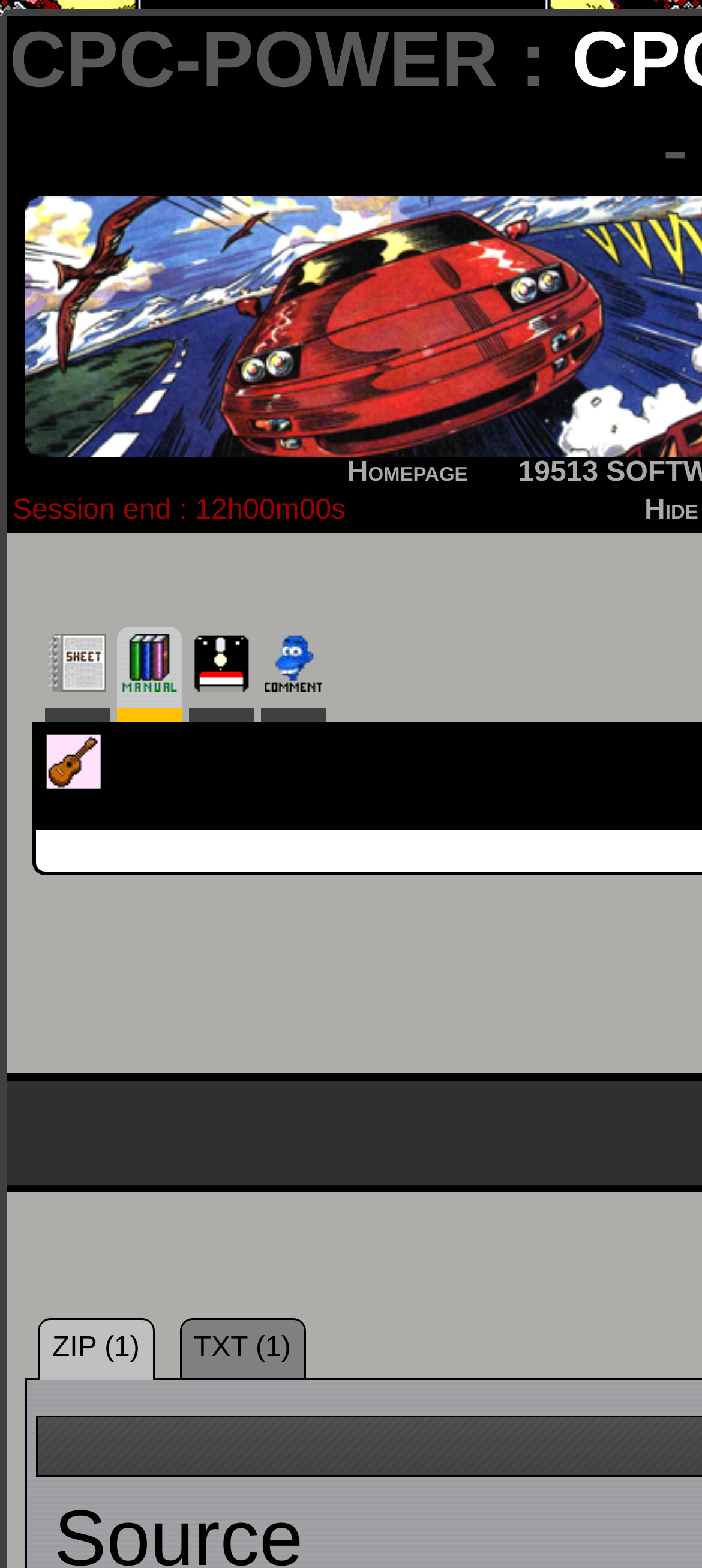Refer to the image and answer the question with as much detail as possible: What is the name of the website?

The name of the website is CPC-POWER, which is indicated by the StaticText element 'CPC-POWER :' at the top of the webpage.